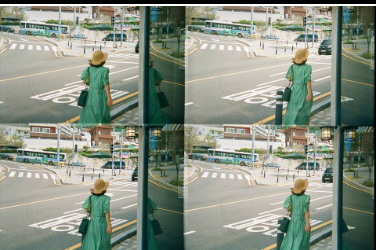What is the woman in the image wearing on her head?
Refer to the image and give a detailed response to the question.

The caption describes the woman as wearing a flowing green dress and a straw hat, which is a distinctive accessory that adds to the overall vintage and charming atmosphere of the image.